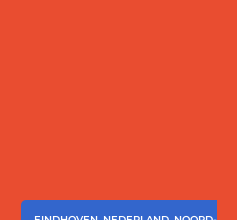Illustrate the scene in the image with a detailed description.

The image features a vibrant design with a solid red background, paired with an eye-catching blue rectangular banner at the bottom. The banner prominently displays the text "EINDHOVEN, NEDERLAND, NOORD-BRABANT," indicating a focus on the city of Eindhoven, located in the Noord-Brabant province of the Netherlands. This artistic representation serves as a visual introduction to a content piece that likely offers tips and insights for visitors considering a trip to Eindhoven, a city known for its innovation and design. The bold colors and typography are intended to engage readers and draw attention to the article titled "10 TIPS VOOR EEN STEDENTRIP NAAR LICHTSTAD EINDHOVEN."